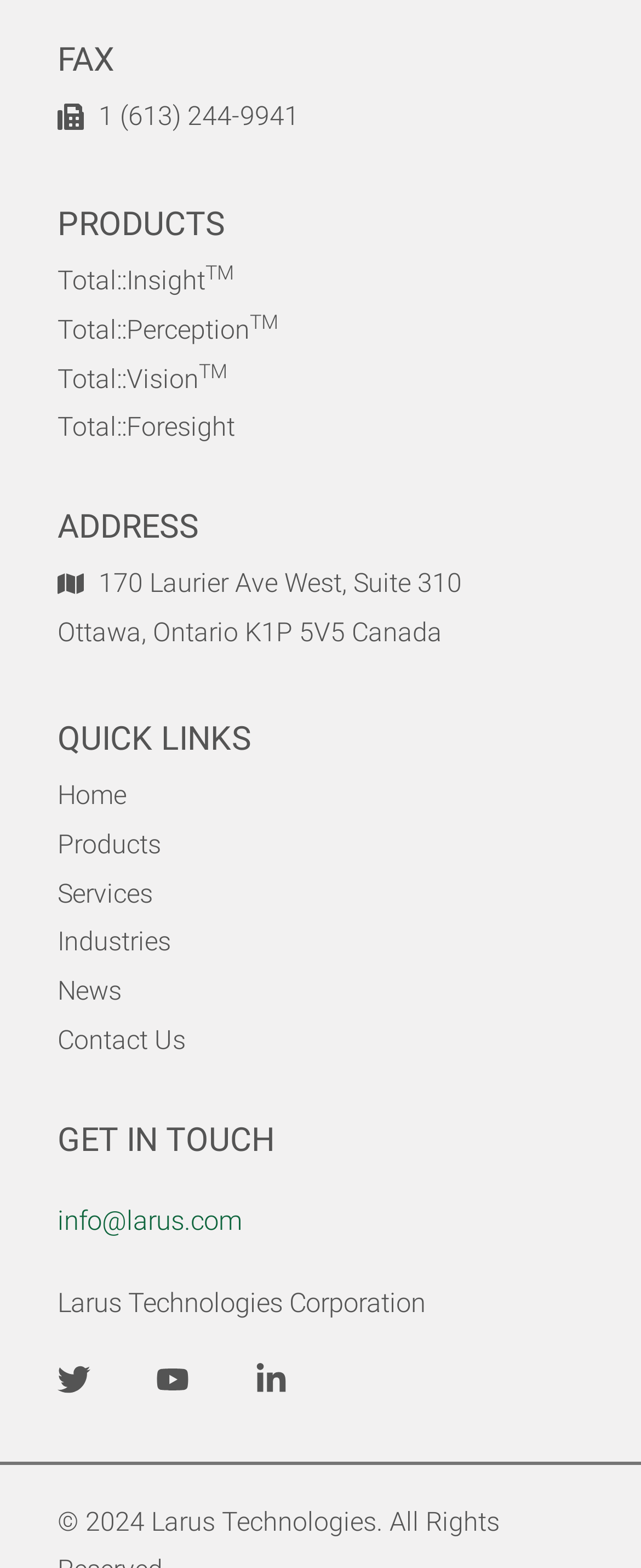Determine the bounding box coordinates for the UI element matching this description: "Ottawa, Ontario K1P 5V5 Canada".

[0.09, 0.388, 0.91, 0.419]